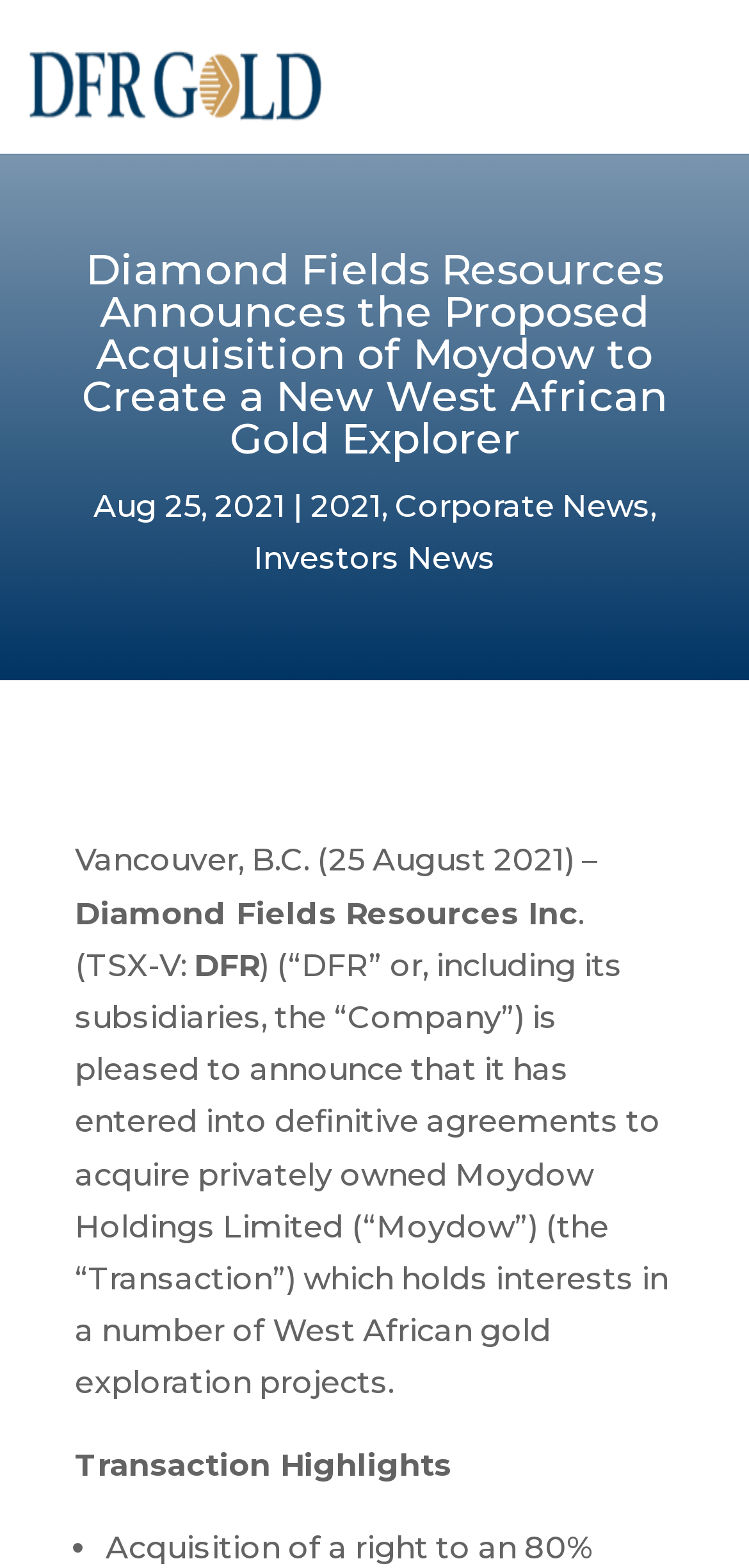Articulate a detailed summary of the webpage's content and design.

The webpage appears to be a news article or press release from Diamond Fields Resources Inc. The top-left section of the page features a logo, "DFR Gold", which is an image accompanied by a link. Below the logo, there is a heading that announces the proposed acquisition of Moydow to create a new West African gold explorer.

On the top-right section, there is a date "Aug 25, 2021" followed by a link to the year "2021". Next to it, there are two links, "Corporate News" and "Investors News", separated by a comma.

The main content of the page starts with a paragraph that begins with "Vancouver, B.C. (25 August 2021) –" and continues to describe the acquisition of Moydow Holdings Limited, including its interests in West African gold exploration projects. The text is divided into several sections, with the main announcement followed by a section titled "Transaction Highlights".

There are no images other than the "DFR Gold" logo on the page. The layout is primarily text-based, with links and headings used to organize the content.